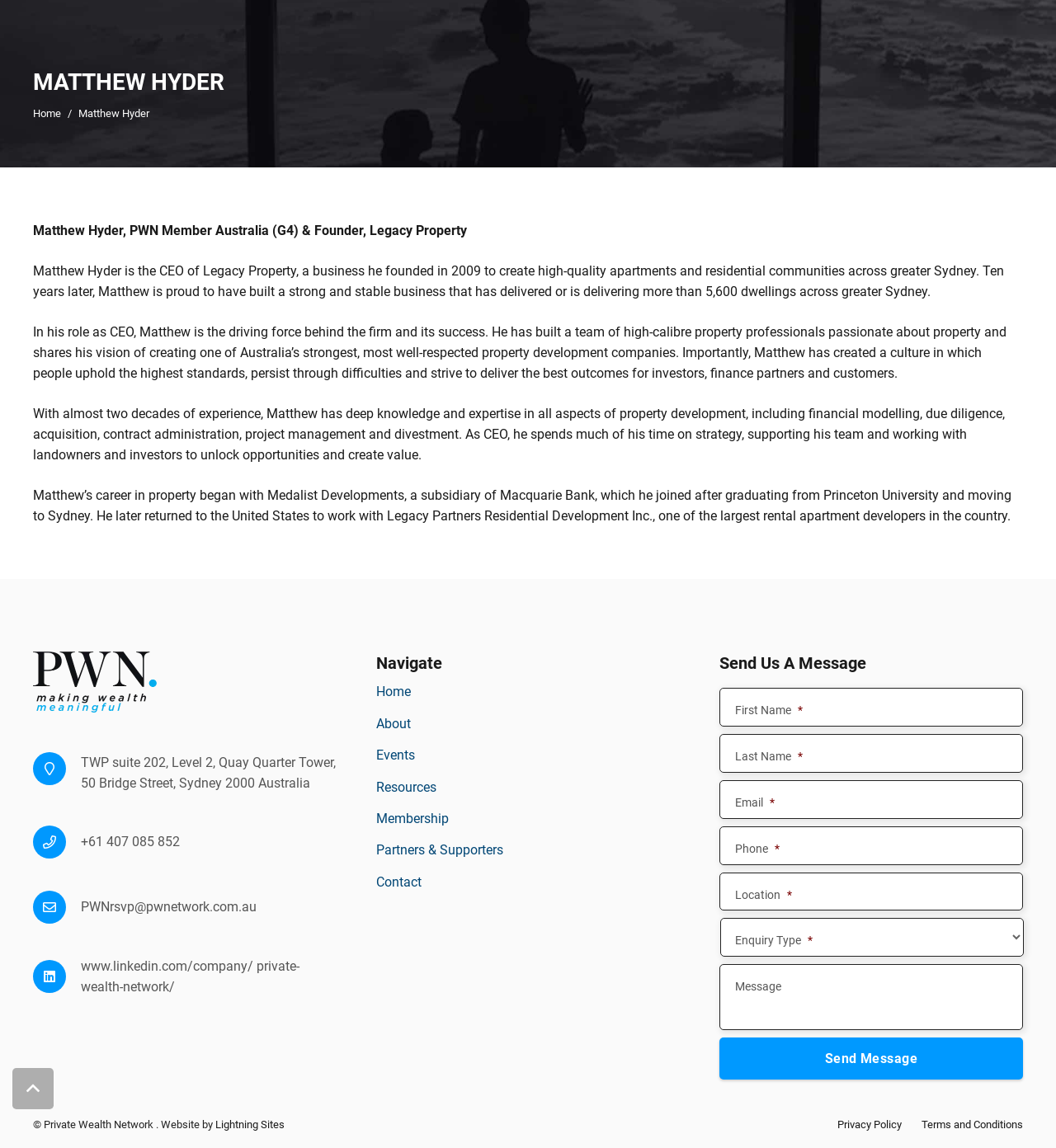Answer the question with a single word or phrase: 
What is Matthew Hyder's profession?

CEO